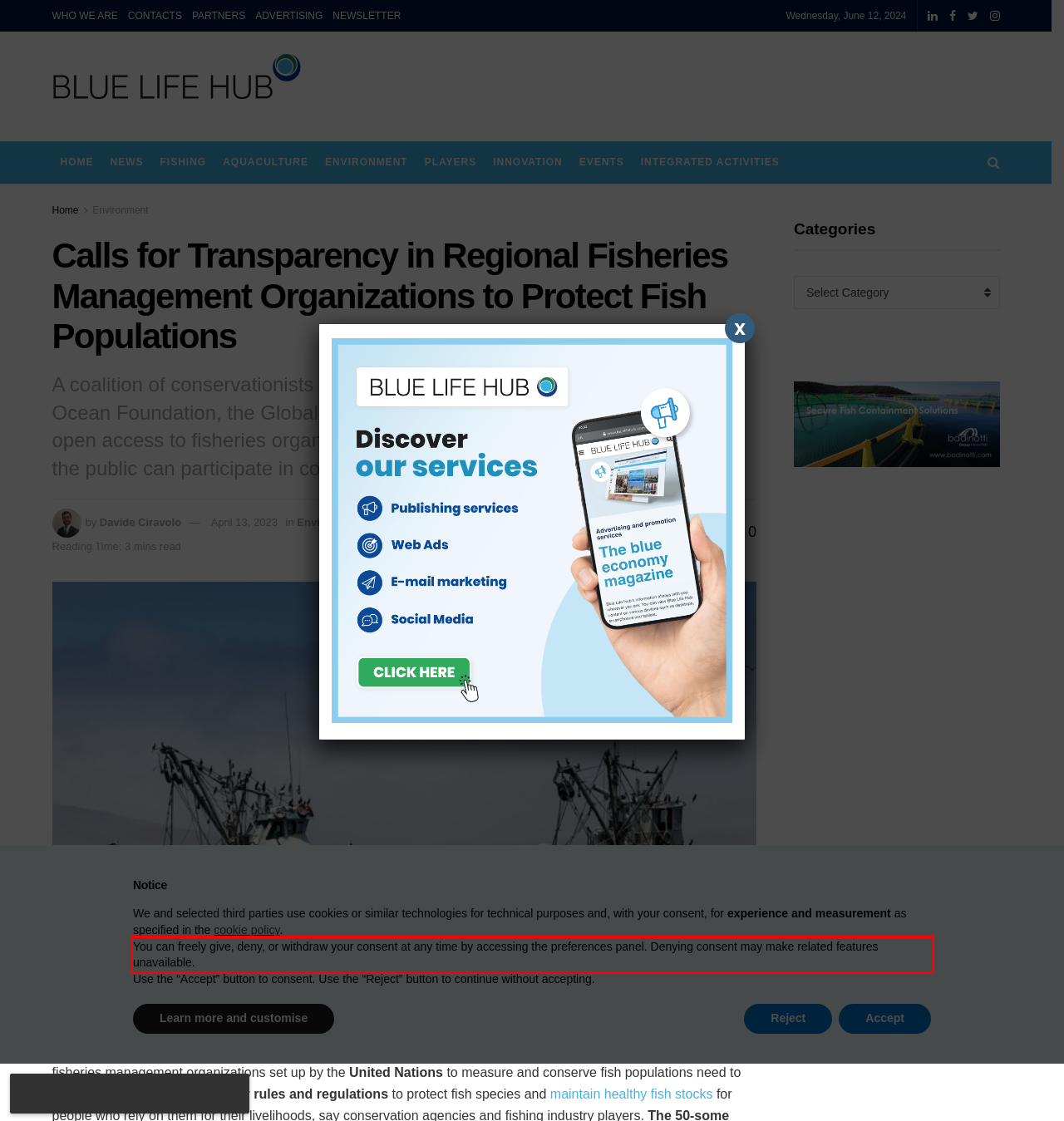Inspect the webpage screenshot that has a red bounding box and use OCR technology to read and display the text inside the red bounding box.

You can freely give, deny, or withdraw your consent at any time by accessing the preferences panel. Denying consent may make related features unavailable.